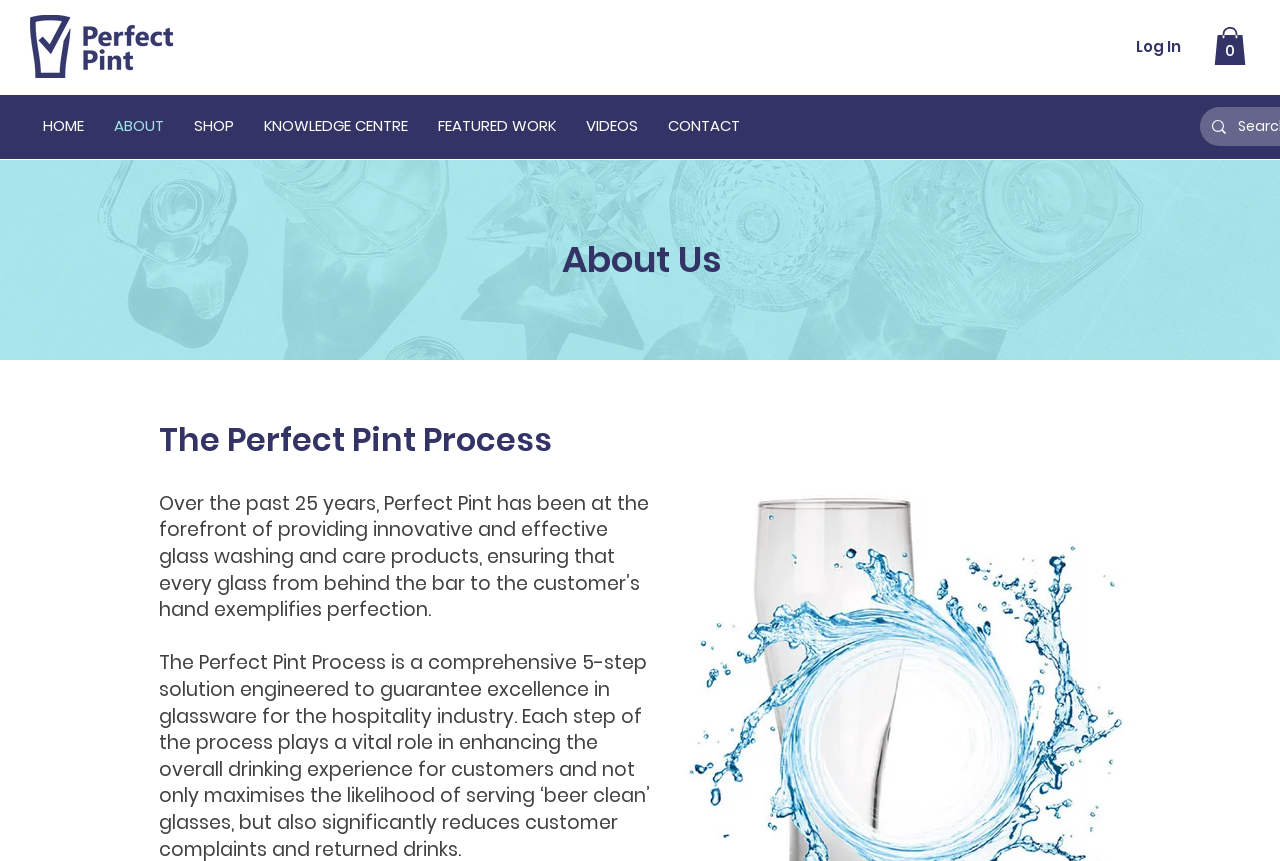Provide a thorough description of the webpage's content and layout.

The webpage is about Perfect Pint, a company that provides innovative and effective glass washing and care products. At the top left of the page, there is a navigation menu with links to different sections of the website, including "HOME", "ABOUT", "SHOP", "KNOWLEDGE CENTRE", "FEATURED WORK", "VIDEOS", "CONTACT", "SAFETY DATA SHEETS", and "Members". 

Below the navigation menu, there is a logo of Perfect Pint, which is a link to the homepage. On the top right, there are two buttons: "Log In" and "Cart with 0 items", with a small icon of a cart. 

The main content of the page is divided into two sections. The first section has a heading "About Us" and a brief introduction to Perfect Pint, describing its 25-year history of providing innovative glass washing and care products. 

The second section has a heading "The Perfect Pint Process" and a short paragraph of text, but its content is not provided. 

There is a large image of transparent glasses at the top of the page, spanning the entire width.